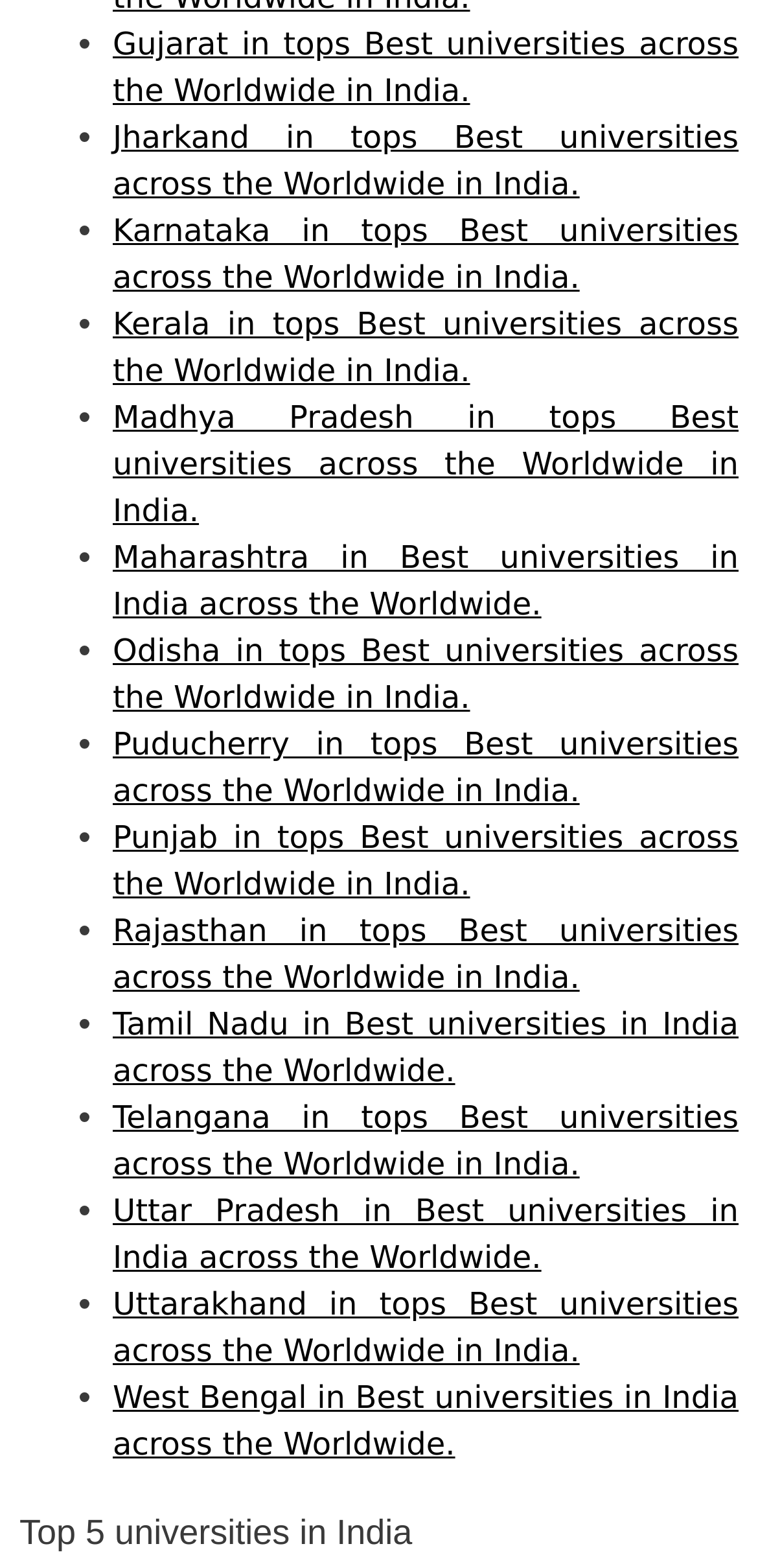How many universities are listed?
Utilize the information in the image to give a detailed answer to the question.

I counted the number of links on the webpage, each representing a university, and found 20 links.